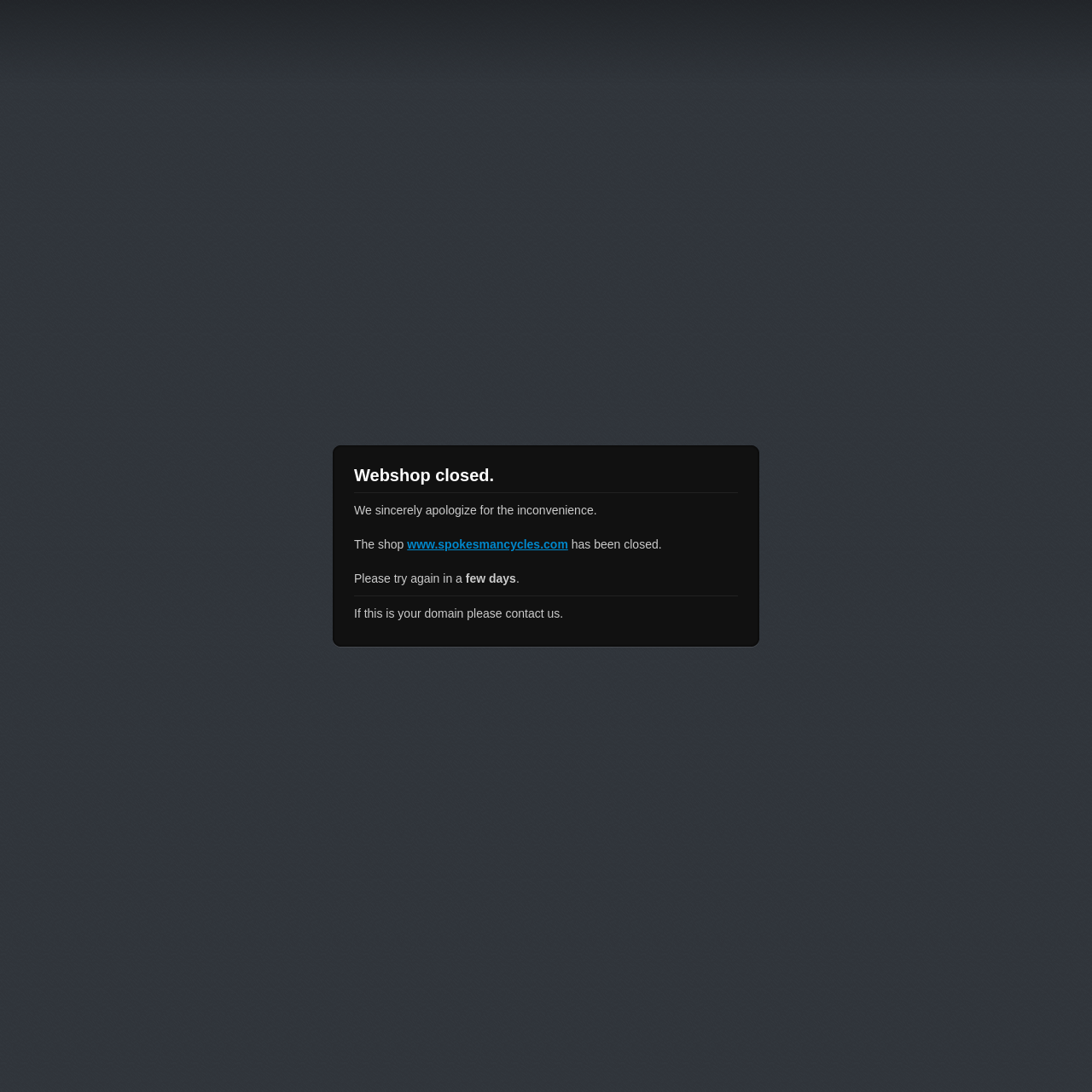Identify the bounding box coordinates for the UI element described as: "www.spokesmancycles.com".

[0.373, 0.492, 0.52, 0.505]